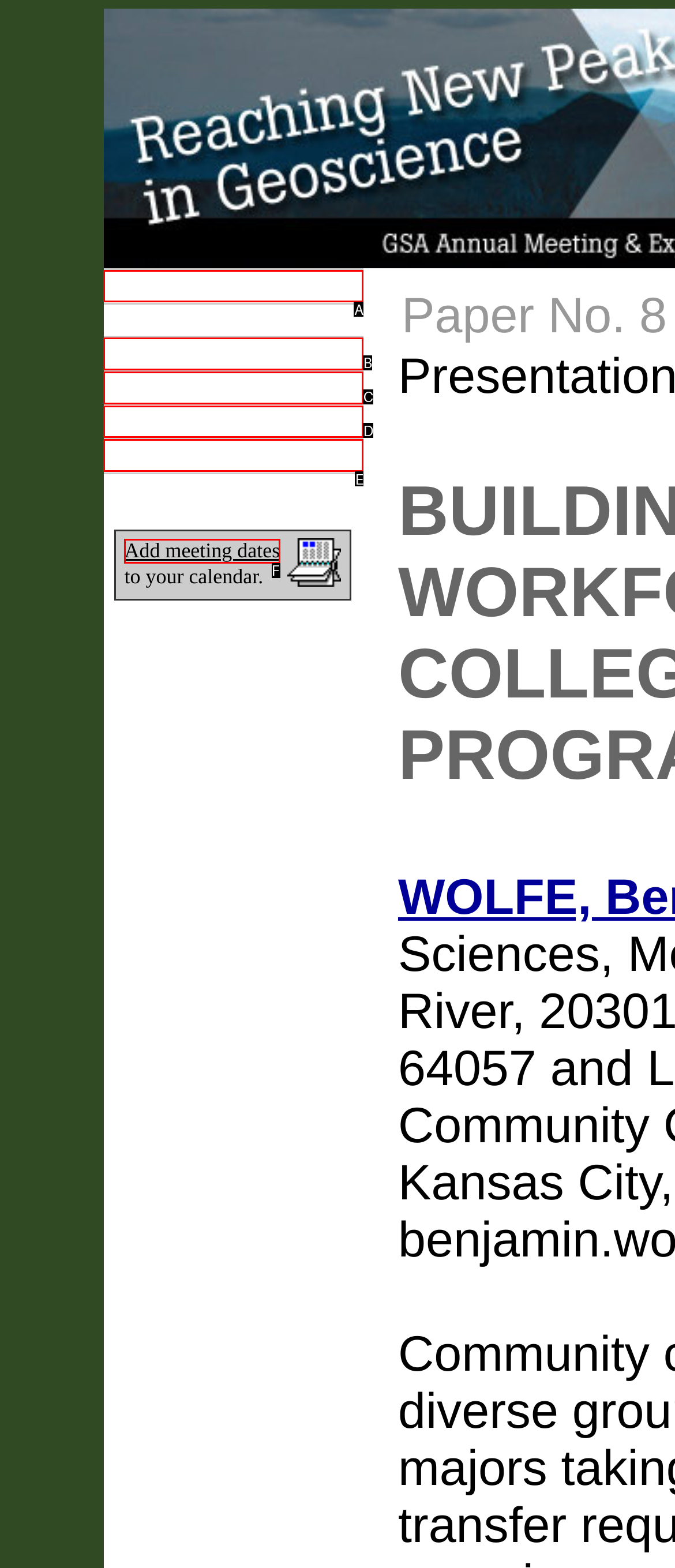Determine which option matches the element description: Technical Program
Answer using the letter of the correct option.

A